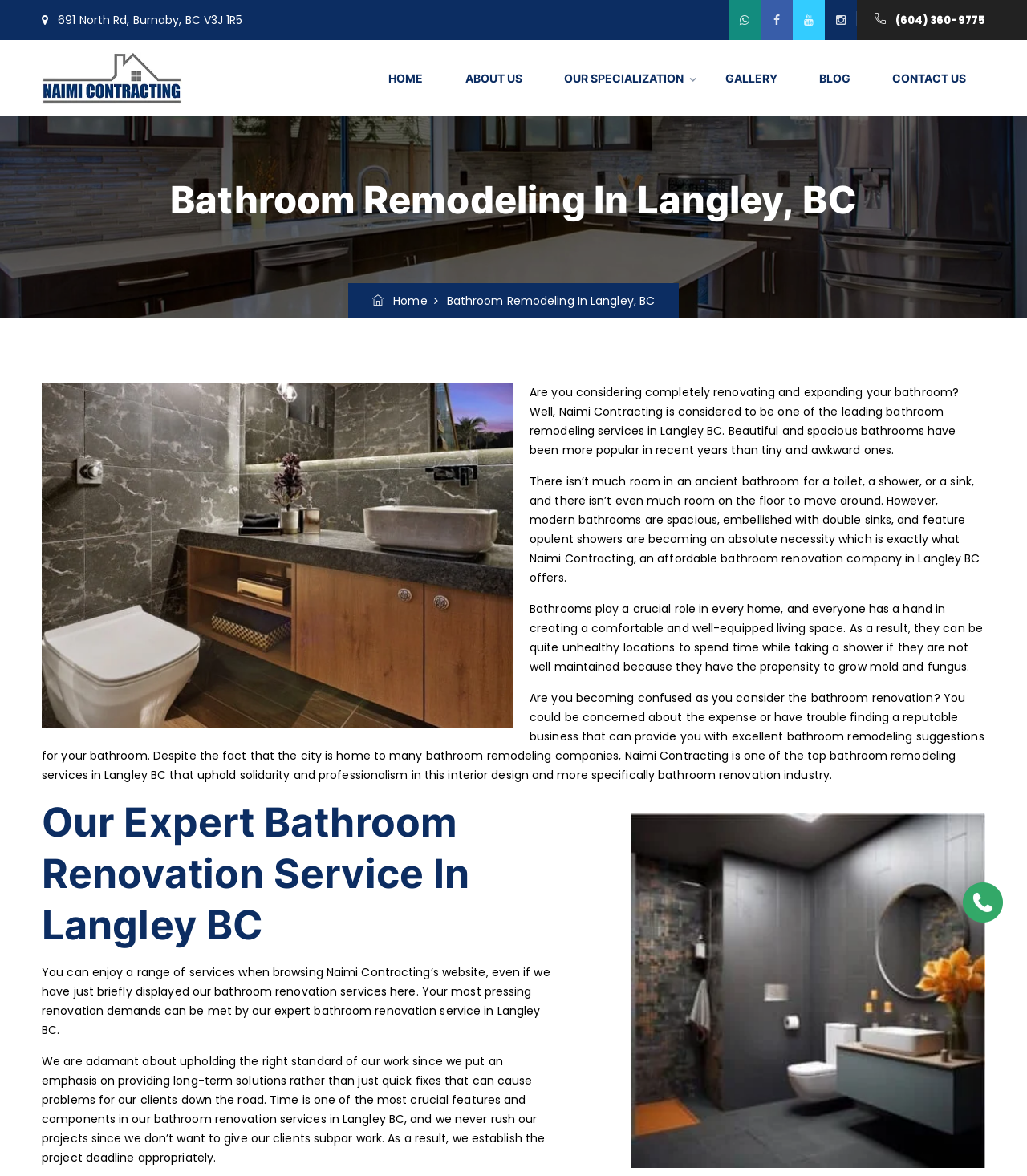Locate the bounding box coordinates of the clickable area to execute the instruction: "Click the 'Home' link". Provide the coordinates as four float numbers between 0 and 1, represented as [left, top, right, bottom].

[0.041, 0.045, 0.177, 0.088]